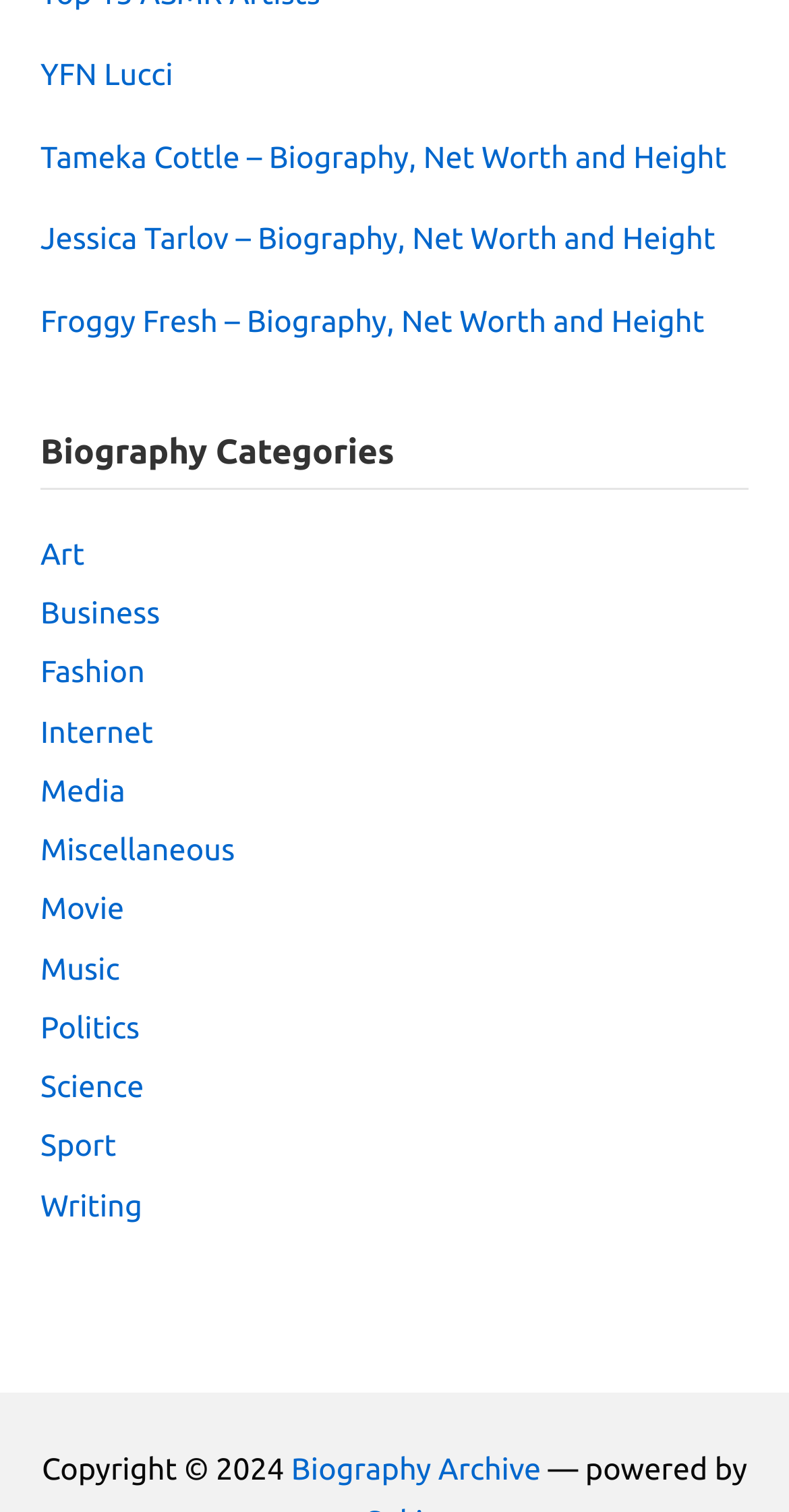Please provide a brief answer to the following inquiry using a single word or phrase:
What is the last biography category listed?

Writing